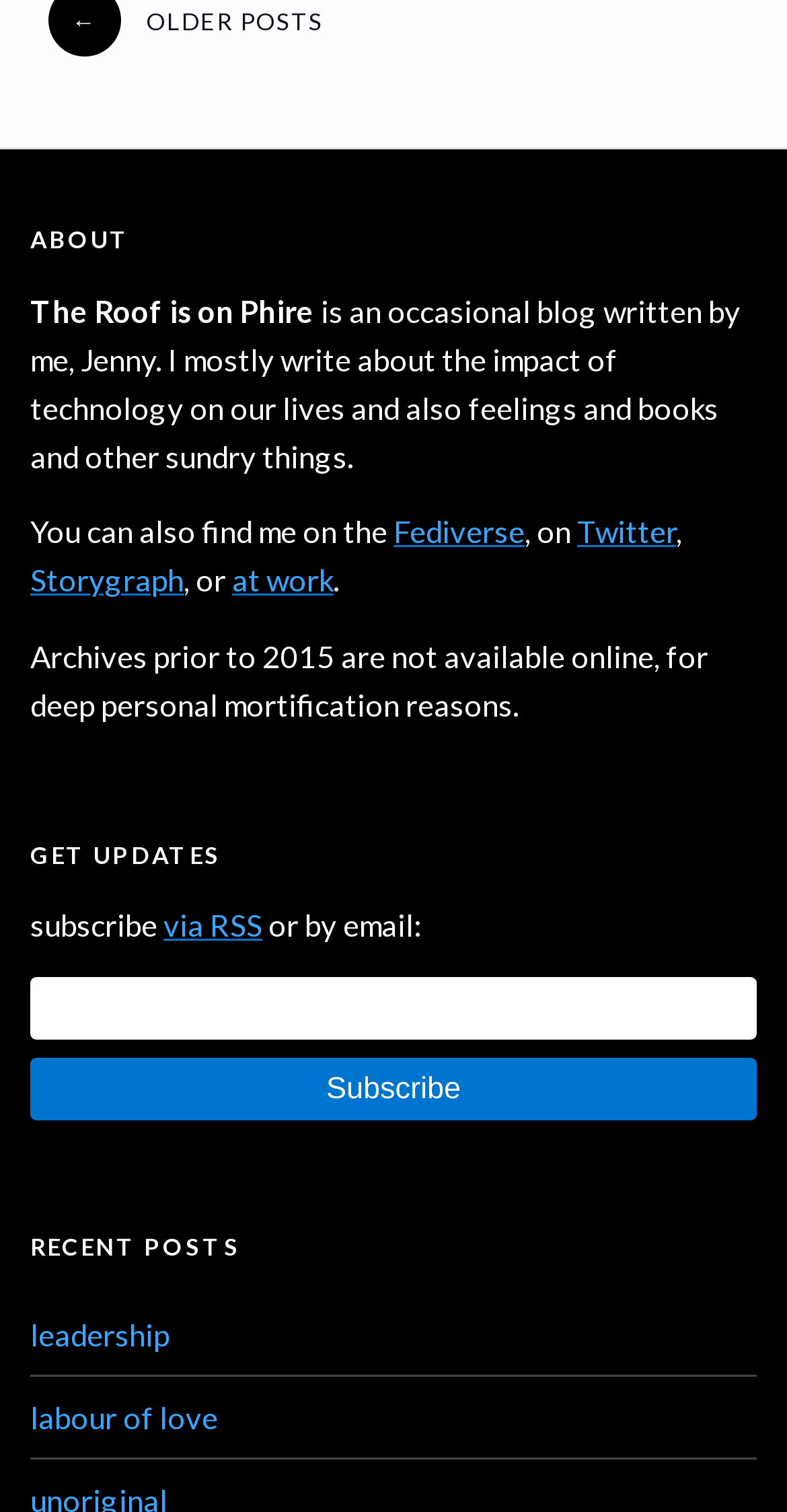Determine the bounding box coordinates for the clickable element required to fulfill the instruction: "subscribe via RSS". Provide the coordinates as four float numbers between 0 and 1, i.e., [left, top, right, bottom].

[0.208, 0.599, 0.333, 0.624]